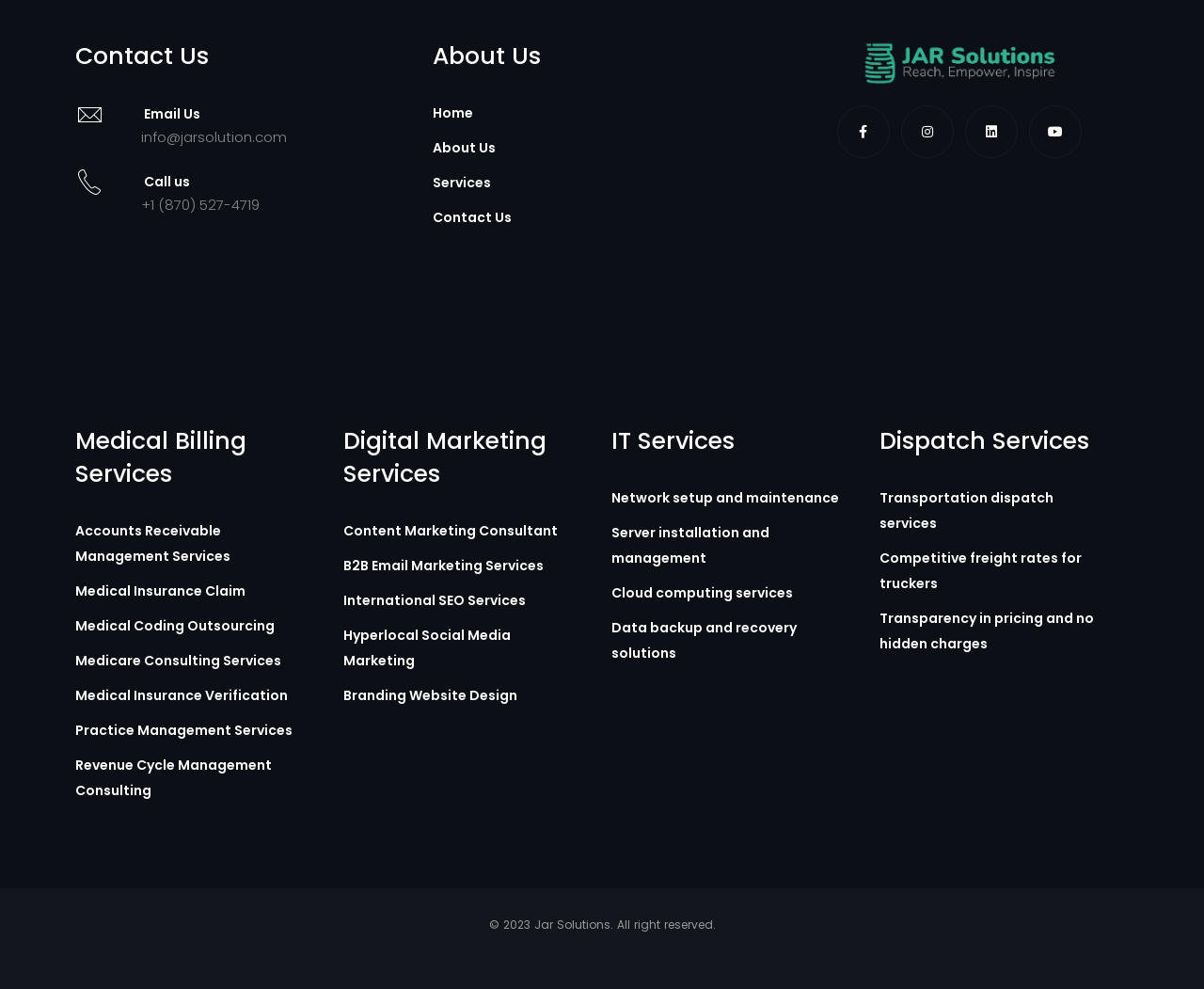Locate the bounding box for the described UI element: "+1 (870) 527-4719". Ensure the coordinates are four float numbers between 0 and 1, formatted as [left, top, right, bottom].

[0.117, 0.197, 0.216, 0.217]